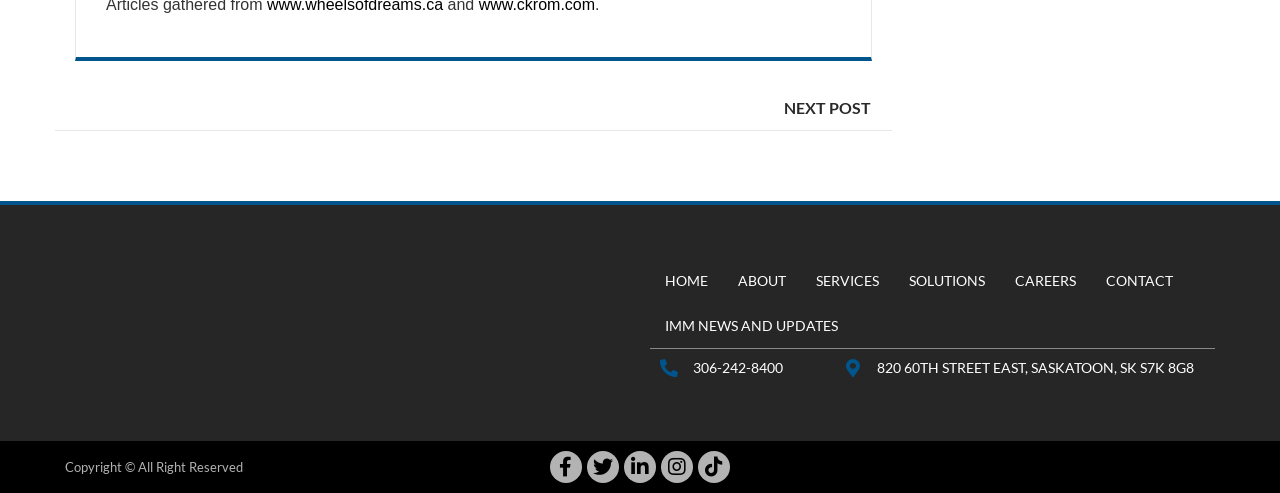Provide a single word or phrase to answer the given question: 
What is the copyright information on the webpage?

Copyright © All Right Reserved